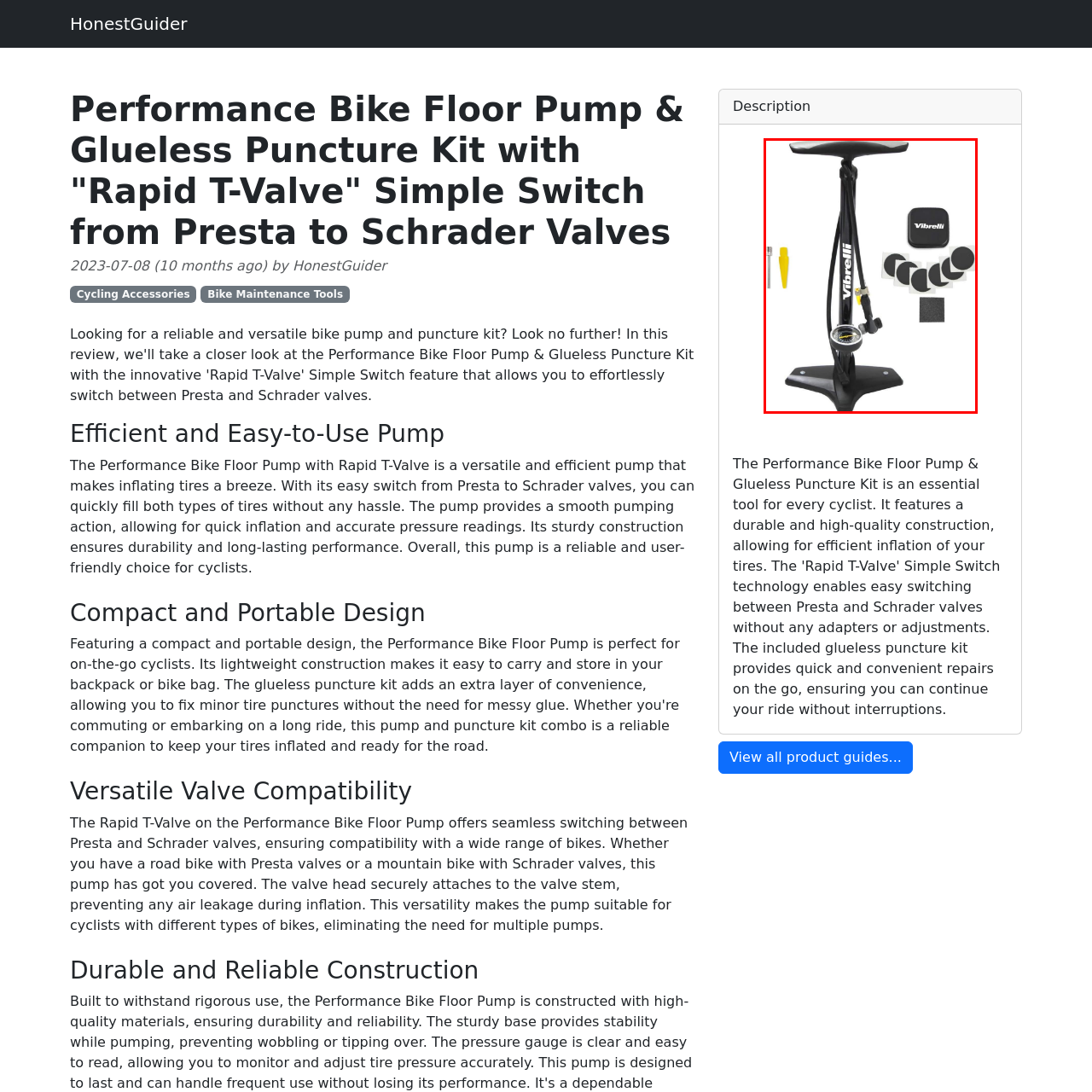View the area enclosed by the red box, What is included in the puncture repair kit? Respond using one word or phrase.

Glueless patches and tools